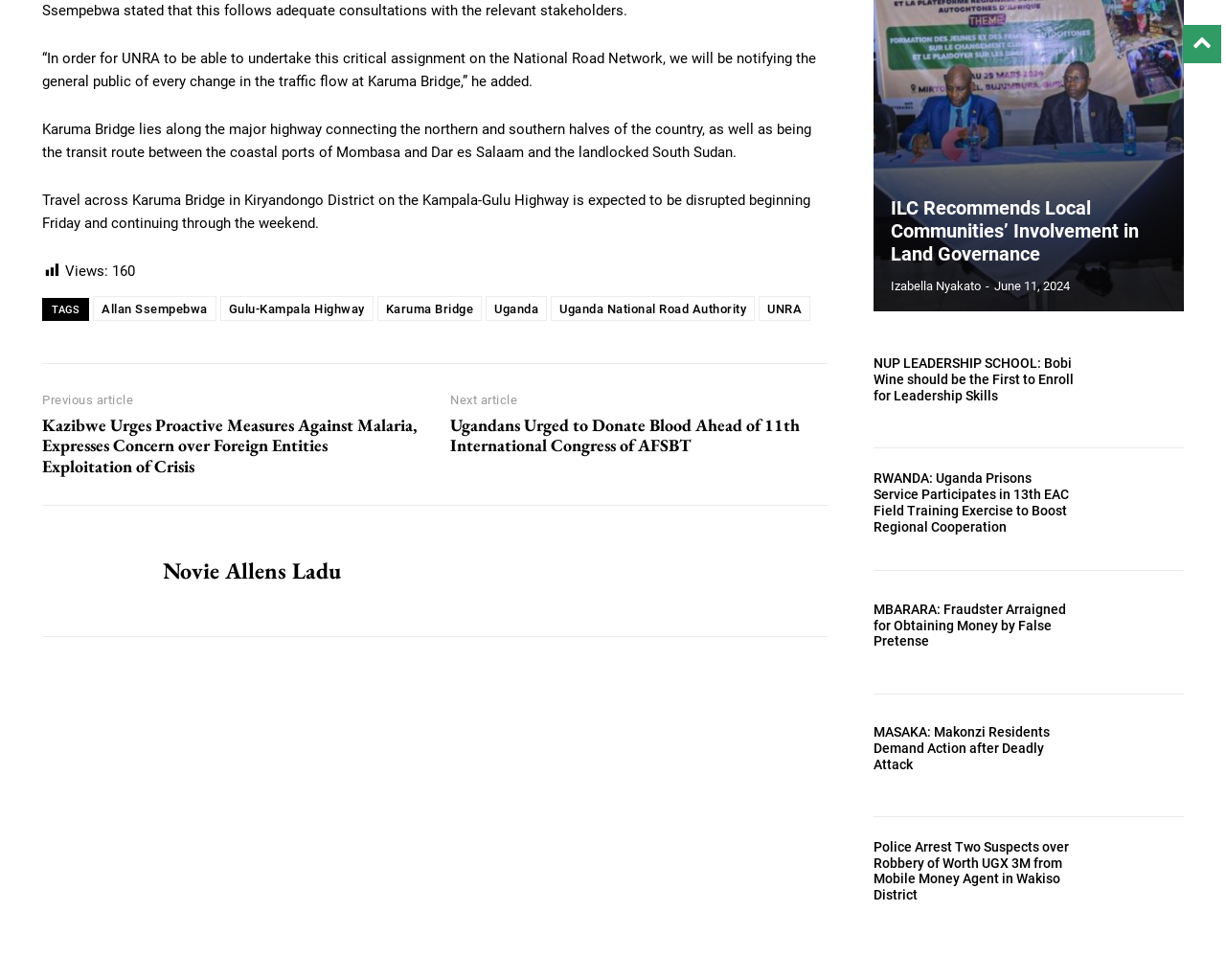Please locate the bounding box coordinates of the element that should be clicked to achieve the given instruction: "Read article about ILC Recommends Local Communities’ Involvement in Land Governance".

[0.727, 0.201, 0.954, 0.271]